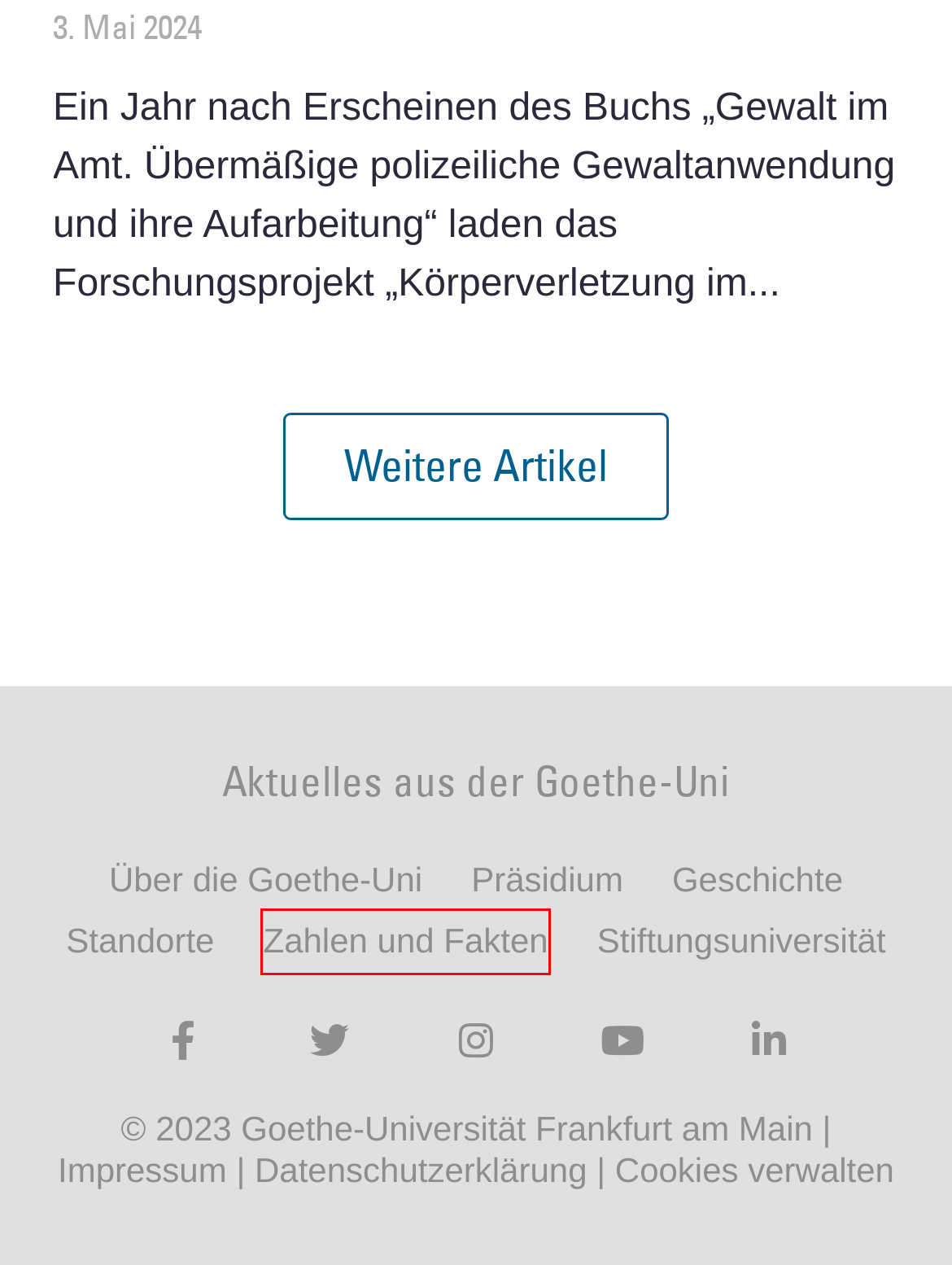Examine the screenshot of a webpage with a red bounding box around an element. Then, select the webpage description that best represents the new page after clicking the highlighted element. Here are the descriptions:
A. Goethe-Universität — Informationen zur Stiftungsuniversität
B. Datenschutzerklärung | Aktuelles aus der Goethe-Universität Frankfurt
C. Goethe-Universität — Zahlen und Fakten
D. Goethe-Universität — Präsidium der Goethe-Universität
E. Goethe-Universität — Geschichte
F. Goethe-Universität — Standorte der Goethe-Universität Frankfurt
G. Goethe-Universität — 
Goethe-Universität Frankfurt
H. Impressum | Aktuelles aus der Goethe-Universität Frankfurt

C